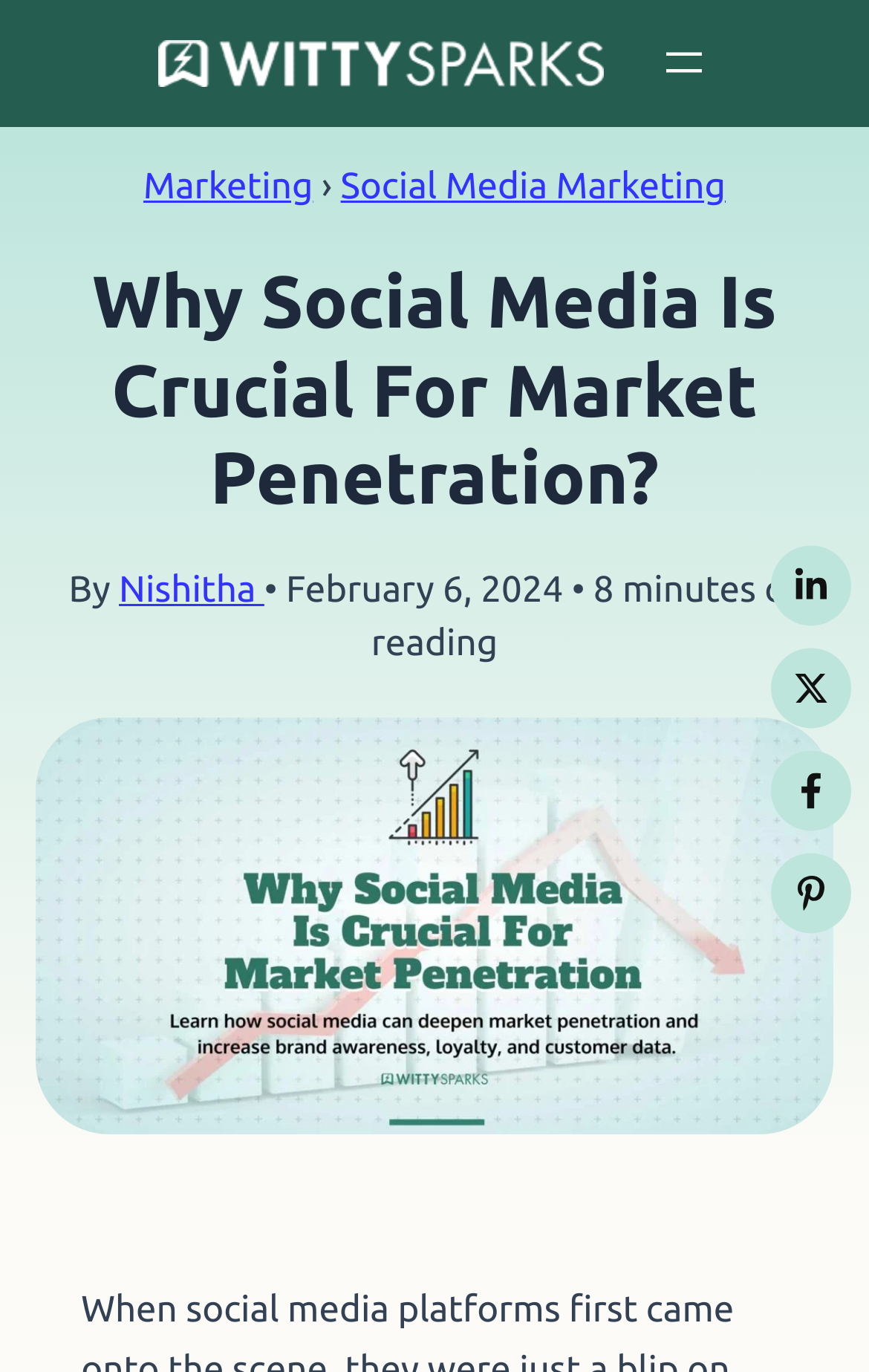What is the estimated reading time of the article?
From the details in the image, answer the question comprehensively.

The estimated reading time of the article can be found by looking at the text '8 minutes of reading' which is located below the date of the article.